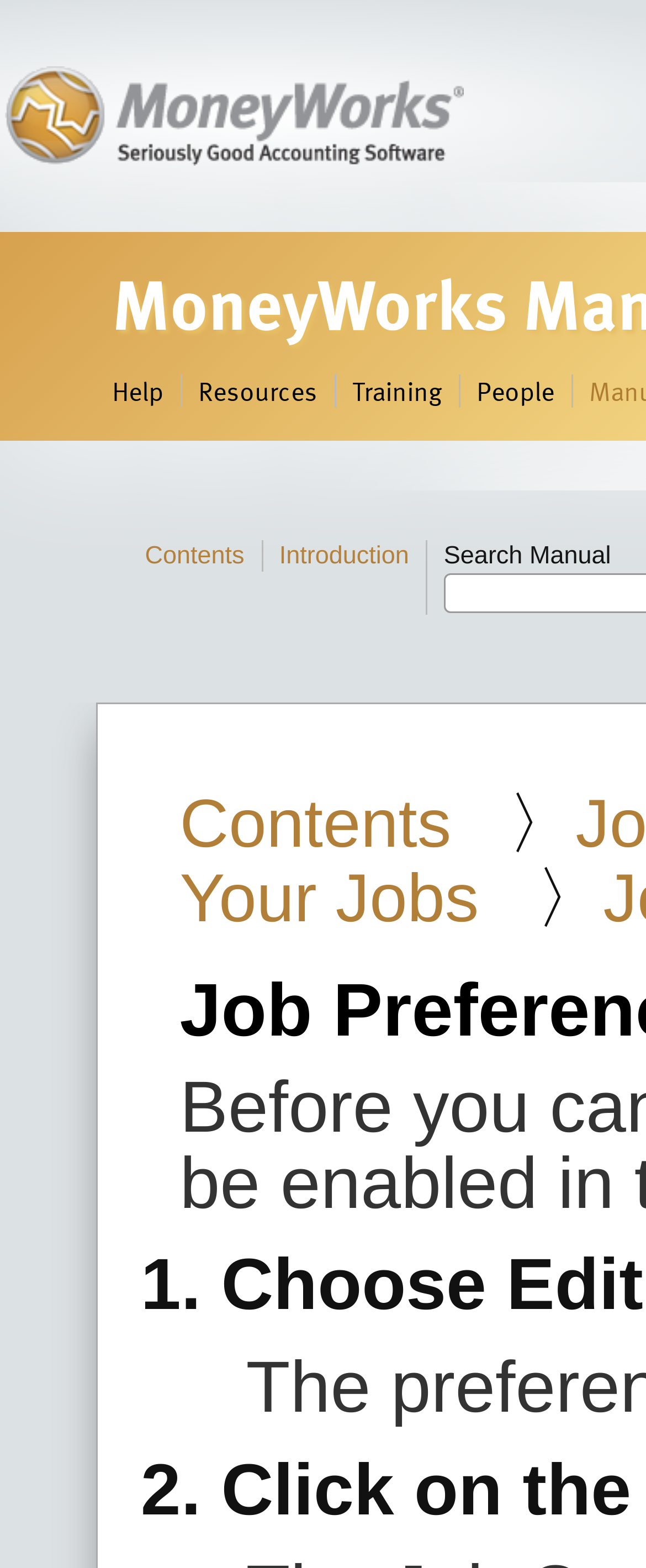Please identify the bounding box coordinates of the element I should click to complete this instruction: 'search manual'. The coordinates should be given as four float numbers between 0 and 1, like this: [left, top, right, bottom].

[0.687, 0.346, 0.946, 0.364]